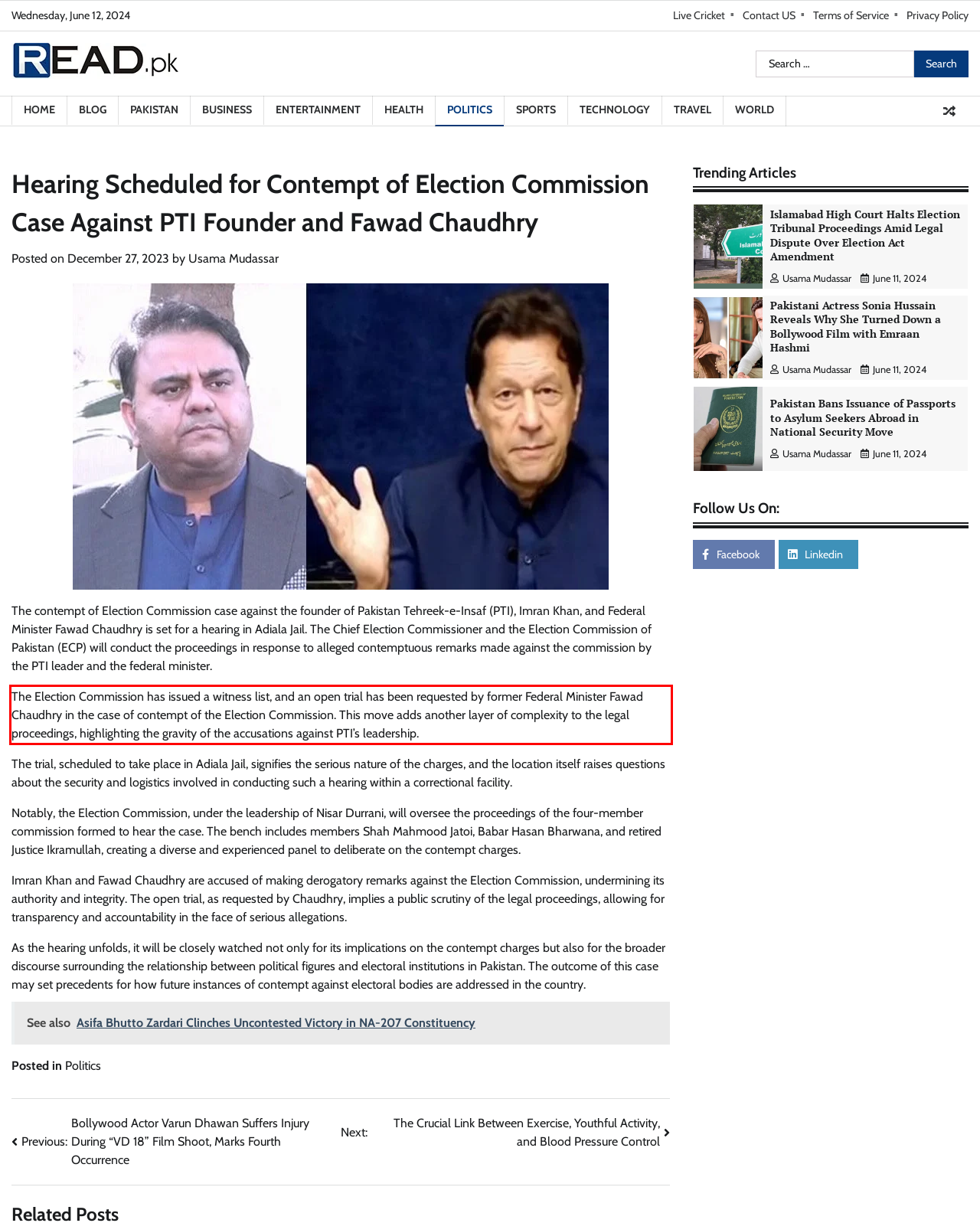Within the screenshot of the webpage, locate the red bounding box and use OCR to identify and provide the text content inside it.

The Election Commission has issued a witness list, and an open trial has been requested by former Federal Minister Fawad Chaudhry in the case of contempt of the Election Commission. This move adds another layer of complexity to the legal proceedings, highlighting the gravity of the accusations against PTI’s leadership.